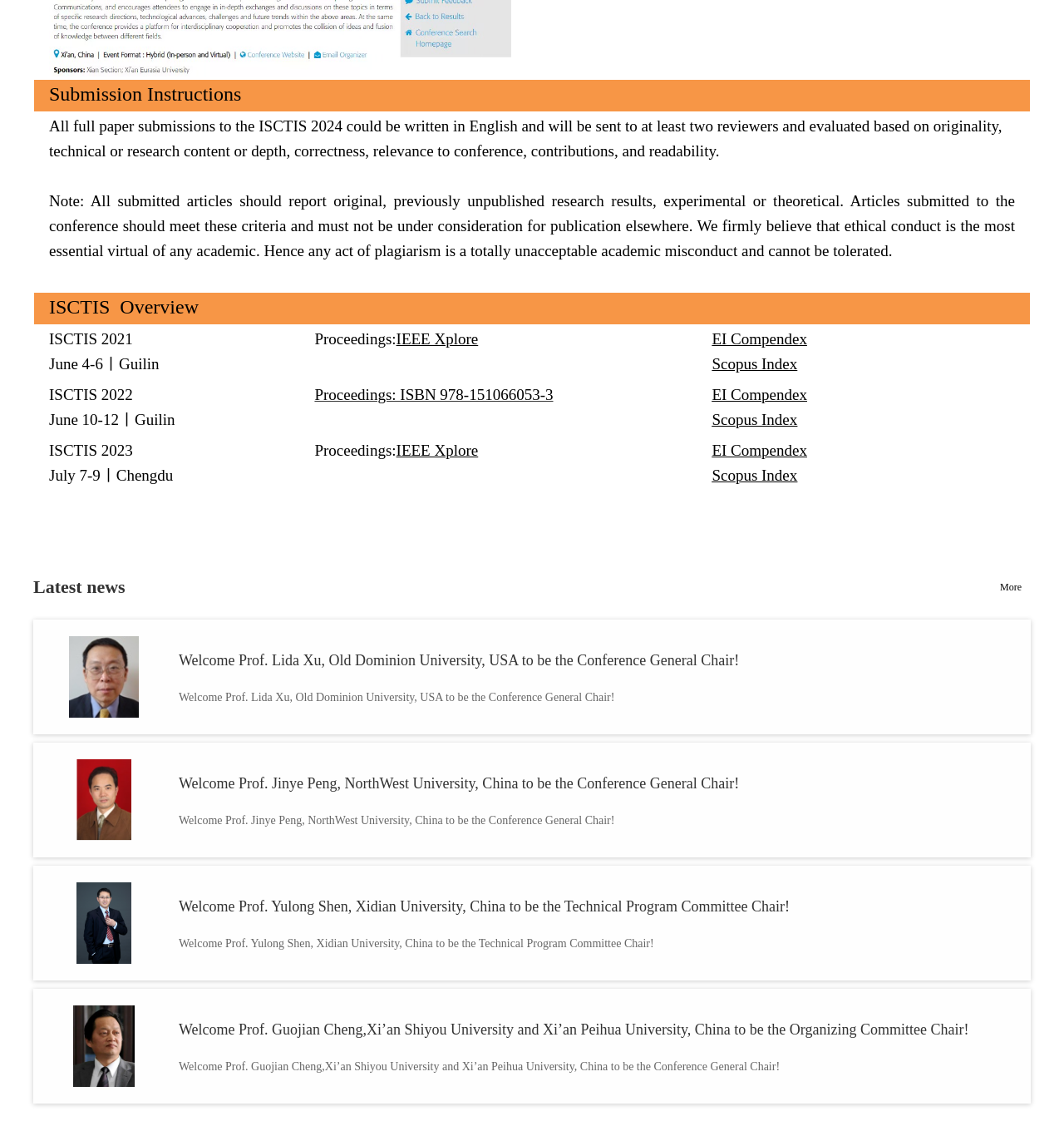Predict the bounding box coordinates of the area that should be clicked to accomplish the following instruction: "Click on the 'Welcome Prof. Lida Xu, Old Dominion University, USA to be the Conference General Chair!' link". The bounding box coordinates should consist of four float numbers between 0 and 1, i.e., [left, top, right, bottom].

[0.031, 0.55, 0.969, 0.652]